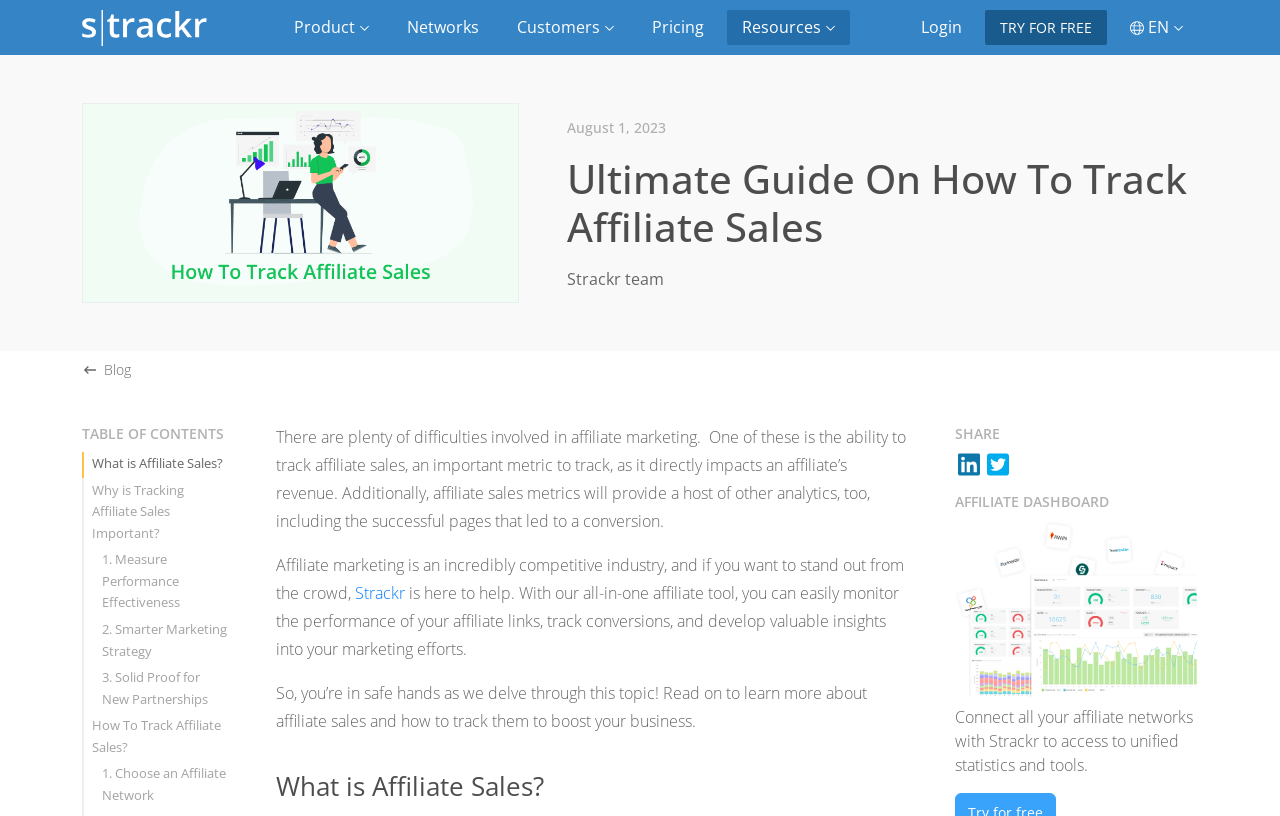Point out the bounding box coordinates of the section to click in order to follow this instruction: "Add 'Arcity Unisex Sling Bag' to your cart".

None